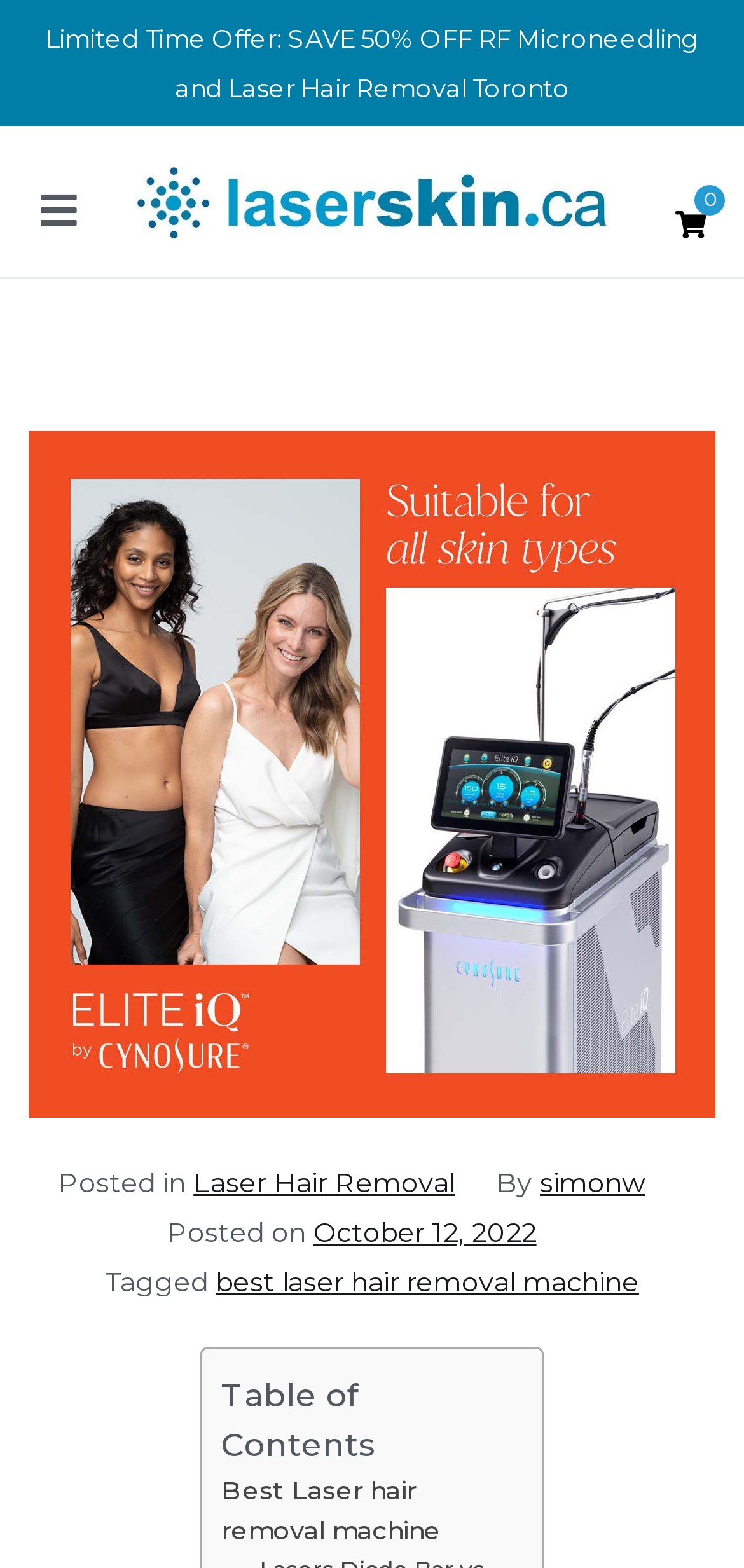Determine the bounding box coordinates of the UI element described by: "Laser Hair Removal".

[0.26, 0.743, 0.611, 0.765]